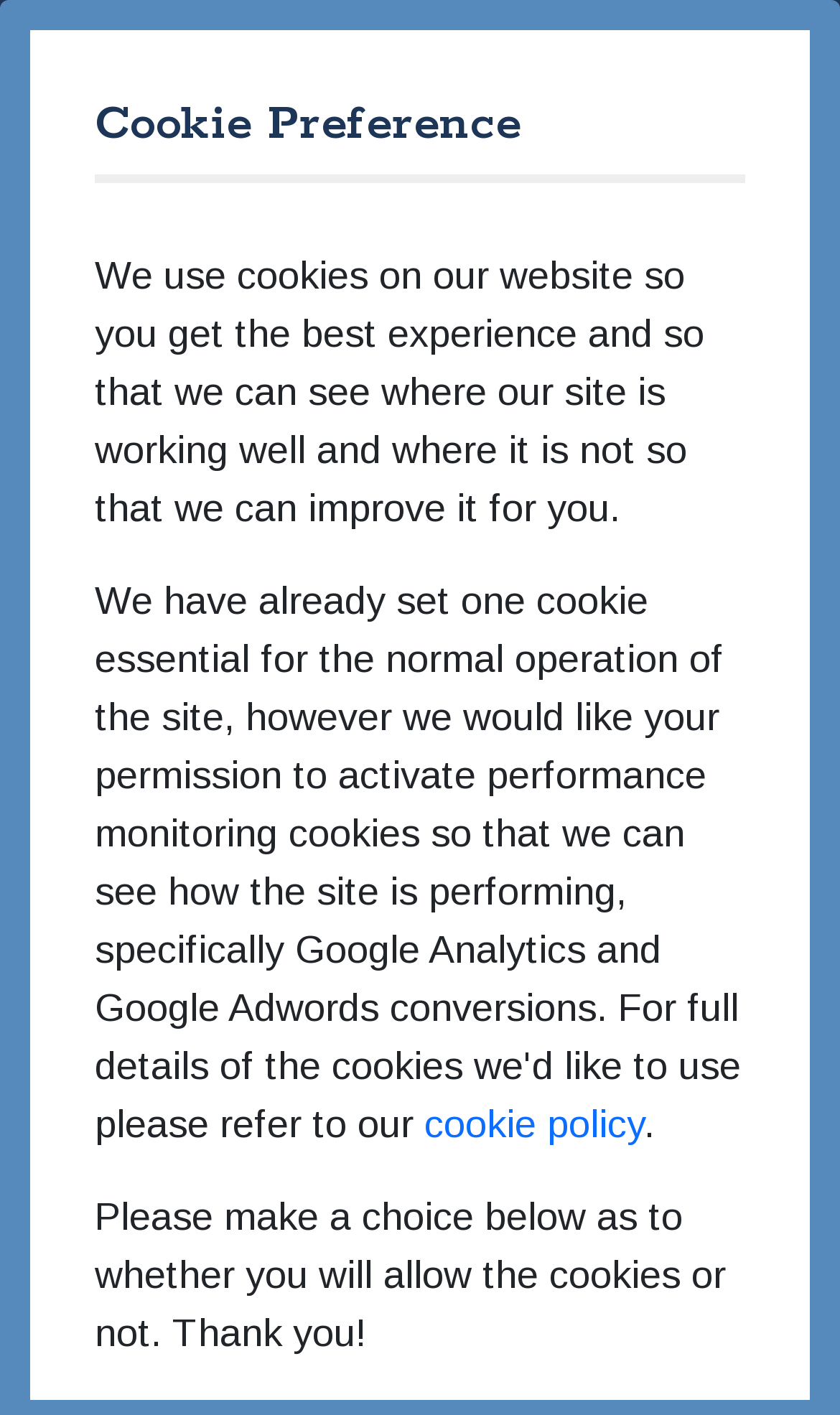What is the email address on the webpage?
Can you offer a detailed and complete answer to this question?

I found a link on the webpage with the text 'help@purnells.co.uk', which appears to be an email address.